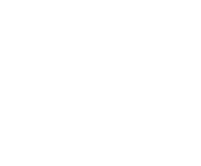What type of shoe designs is the image intended to capture attention for?
Please give a detailed and thorough answer to the question, covering all relevant points.

The caption suggests that the visual appeal and aesthetic sophistication of the image are intended to capture the attention of readers interested in high-end or unique shoe designs, implying that the image is showcasing a luxurious or distinctive type of footwear.